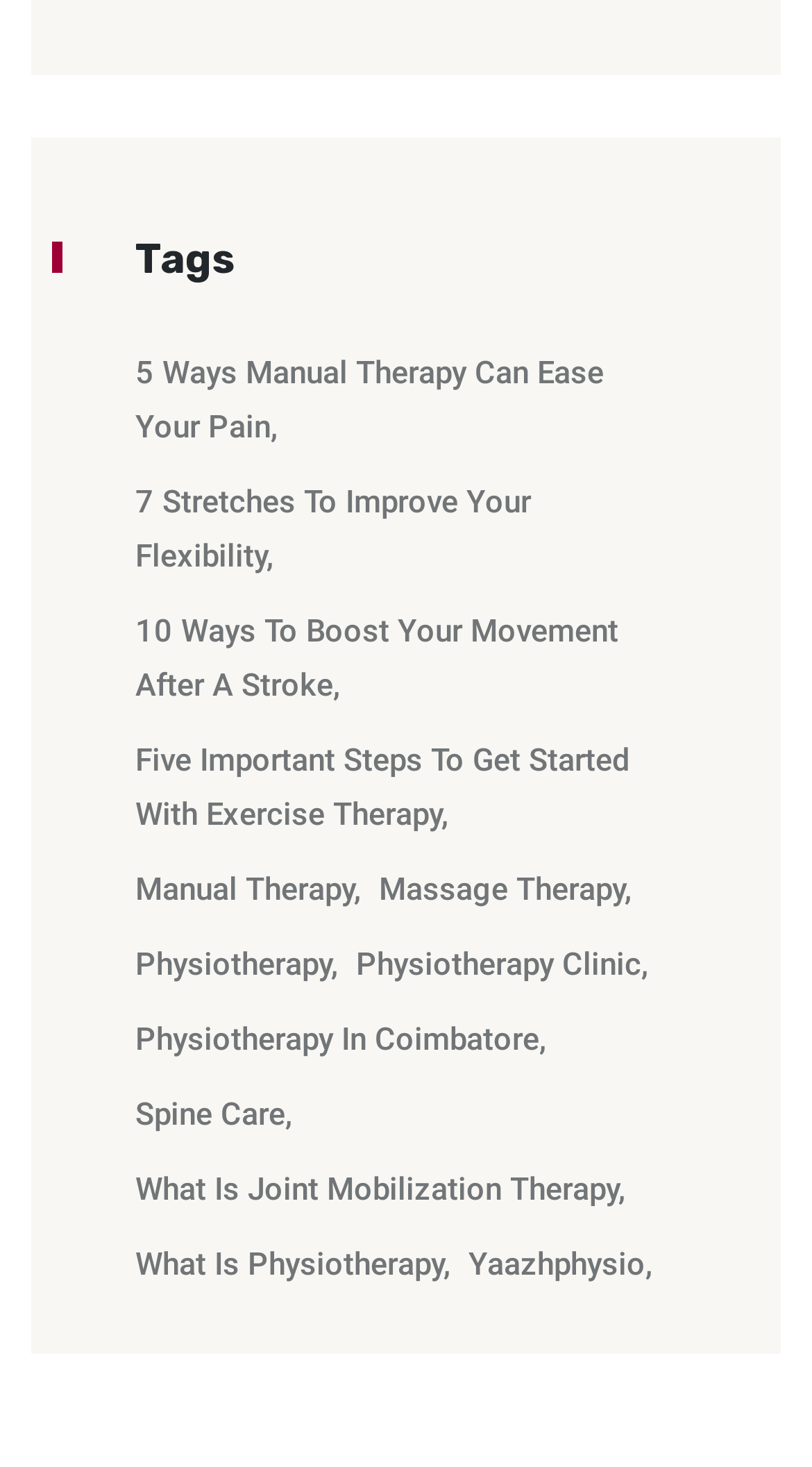Determine the bounding box coordinates for the area that should be clicked to carry out the following instruction: "Learn about 'What is joint mobilization therapy'".

[0.167, 0.792, 0.769, 0.829]